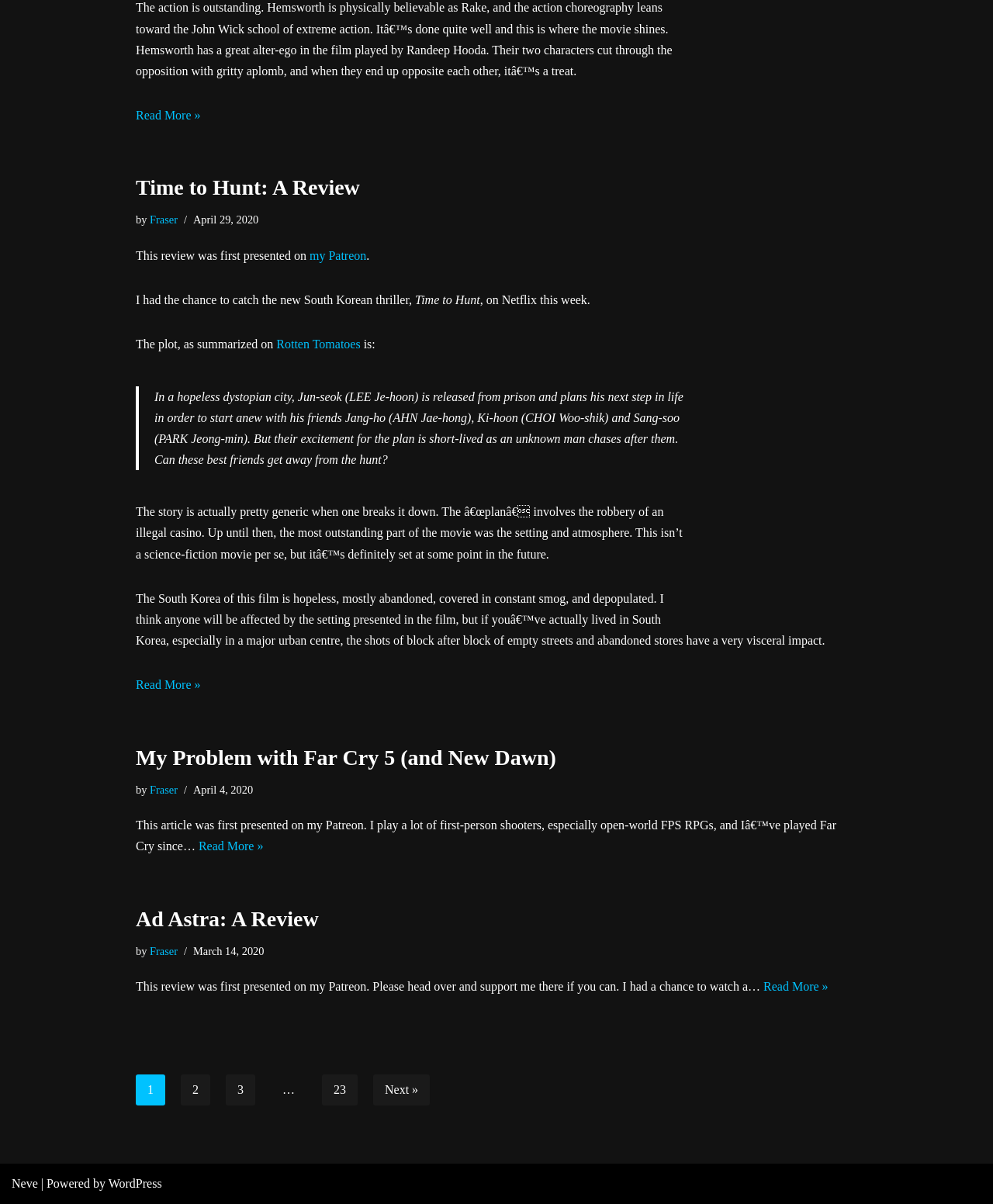What is the date of the second review?
Using the image, answer in one word or phrase.

April 4, 2020